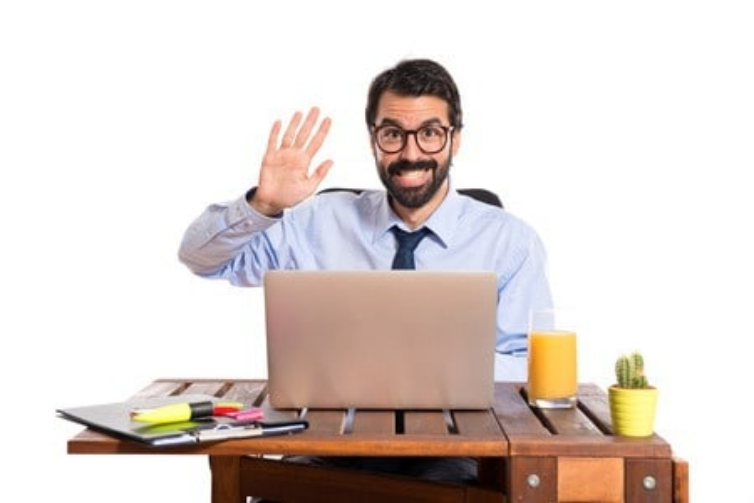Give a detailed account of the visual content in the image.

The image features a cheerful man sitting at a wooden desk, waving at the viewer with a friendly smile. He is dressed in a light blue shirt and a tie, giving him a professional appearance. In front of him is a laptop open on the desk, where he seems engaged in work or a virtual meeting. Beside the laptop, there are various colorful stationery items, including pens and highlighters, adding a touch of creativity to the workspace. To his right, a glass of orange juice sits, suggesting a refreshing break, and a small potted cactus adds a lively touch to the setting. The overall atmosphere is warm and inviting, reflecting a positive and productive work environment.